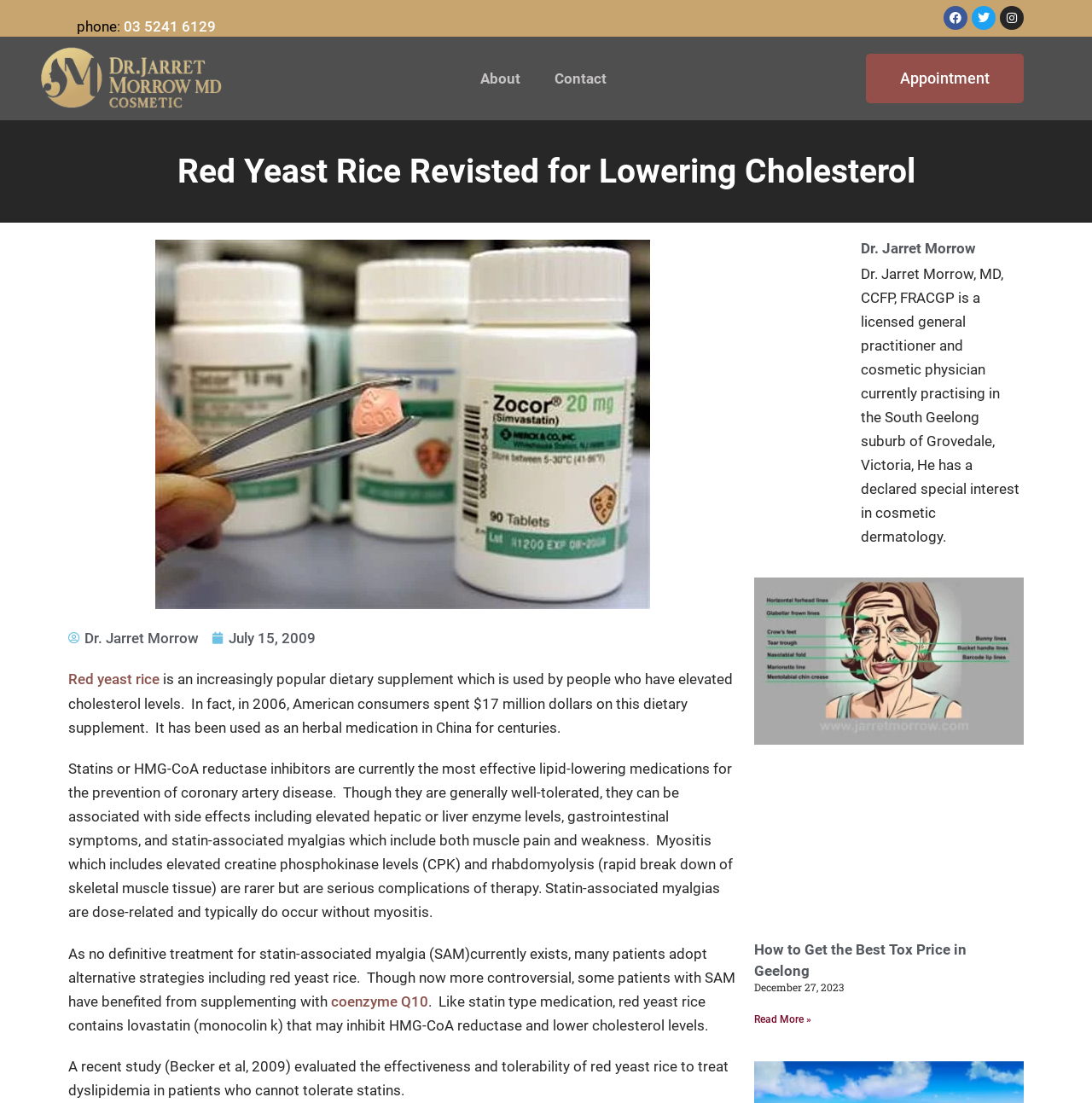Highlight the bounding box coordinates of the region I should click on to meet the following instruction: "Visit Facebook page".

[0.864, 0.005, 0.886, 0.027]